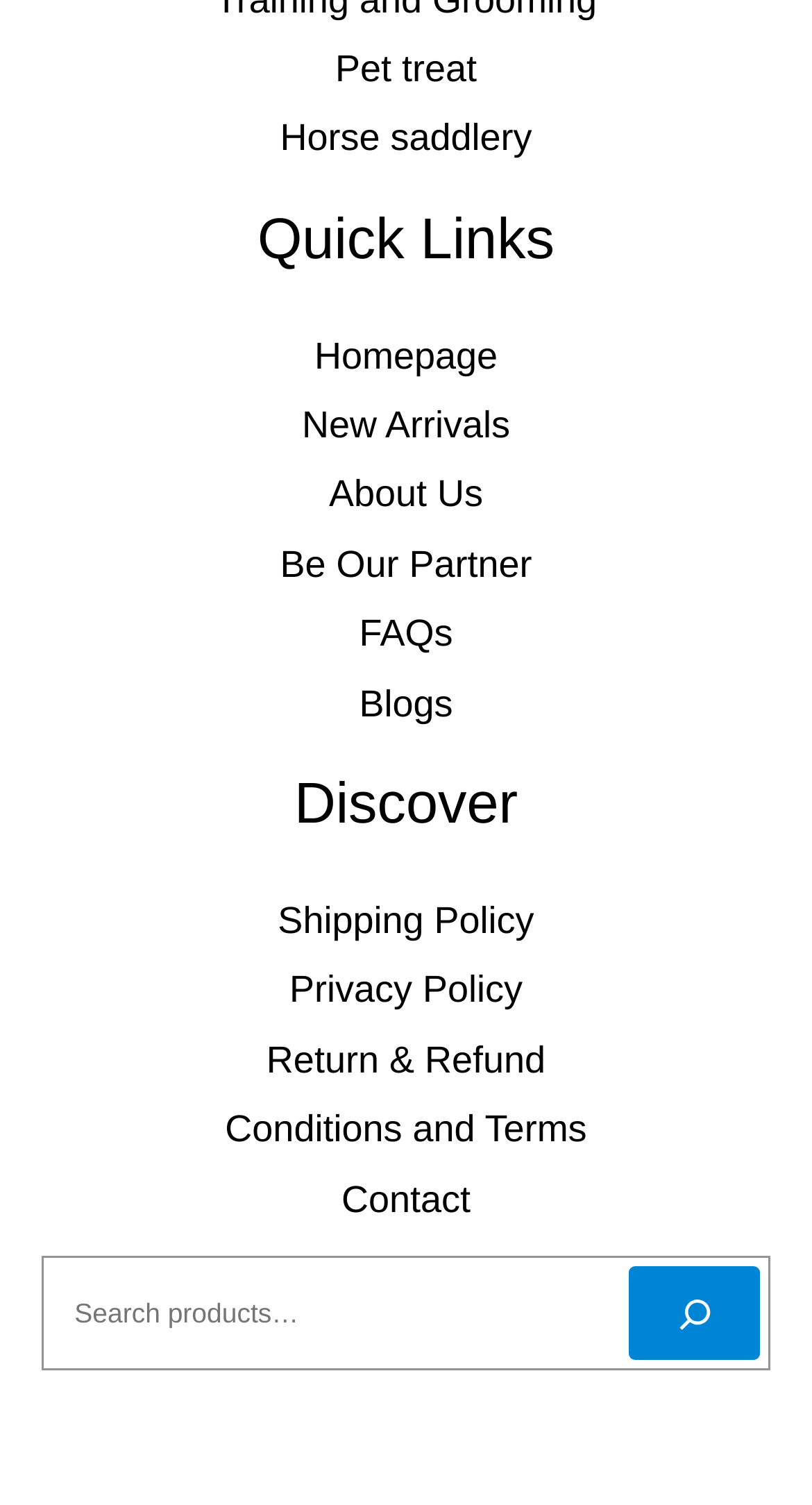Reply to the question below using a single word or brief phrase:
What is the icon next to the search button?

An image